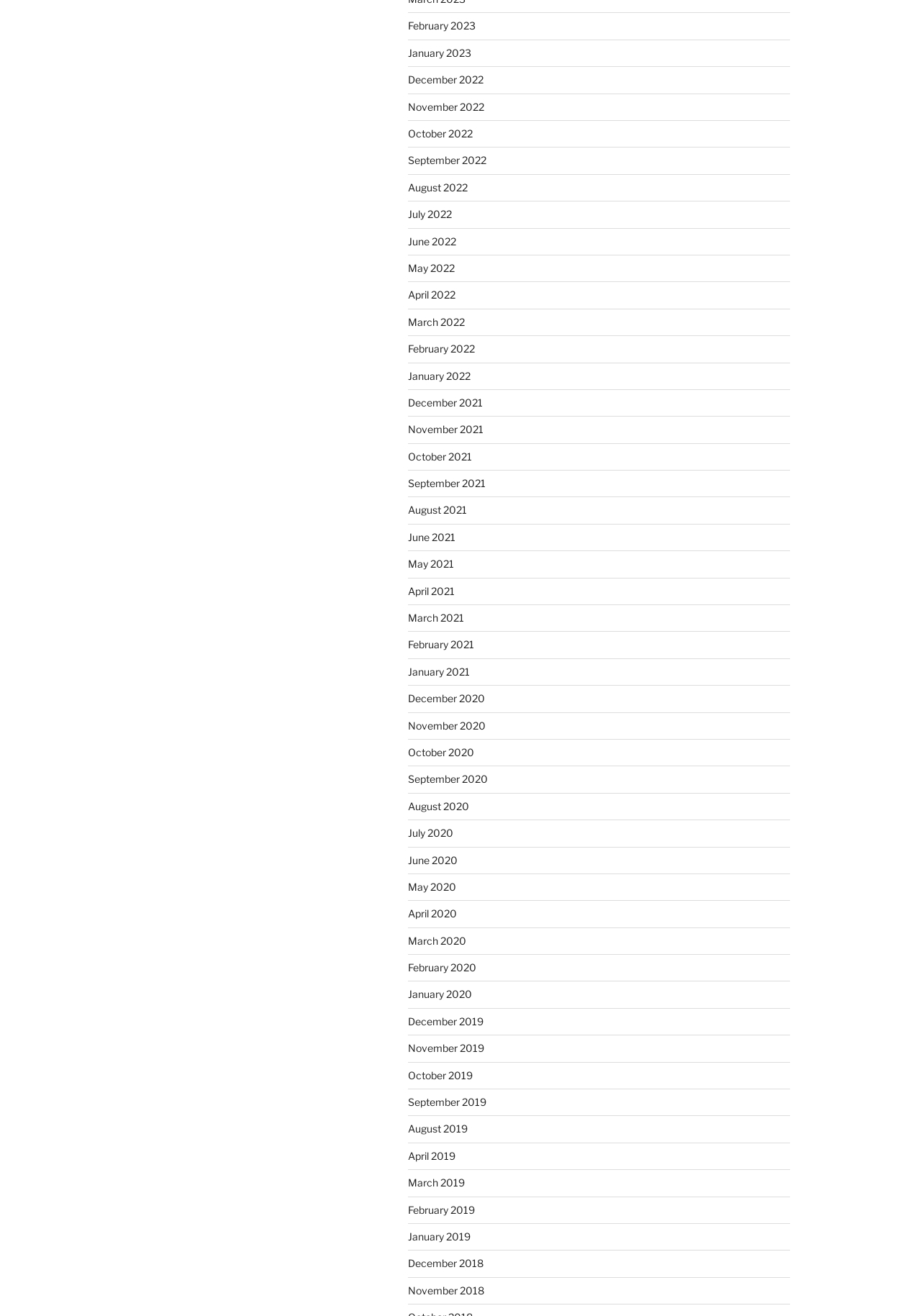Reply to the question with a single word or phrase:
How many links are present on this webpage?

57